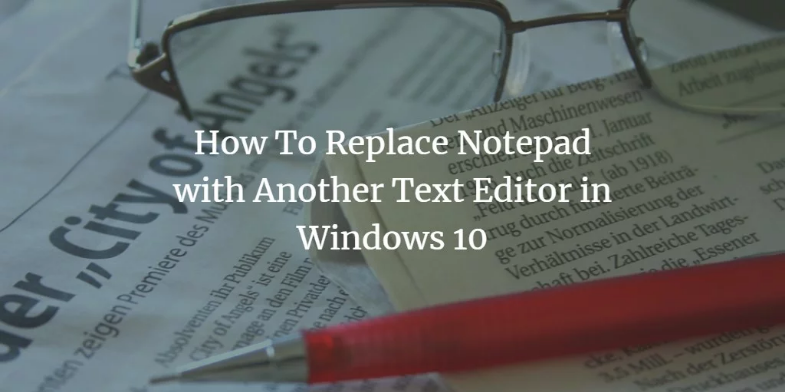What is the color of the pen?
Using the image, respond with a single word or phrase.

Red